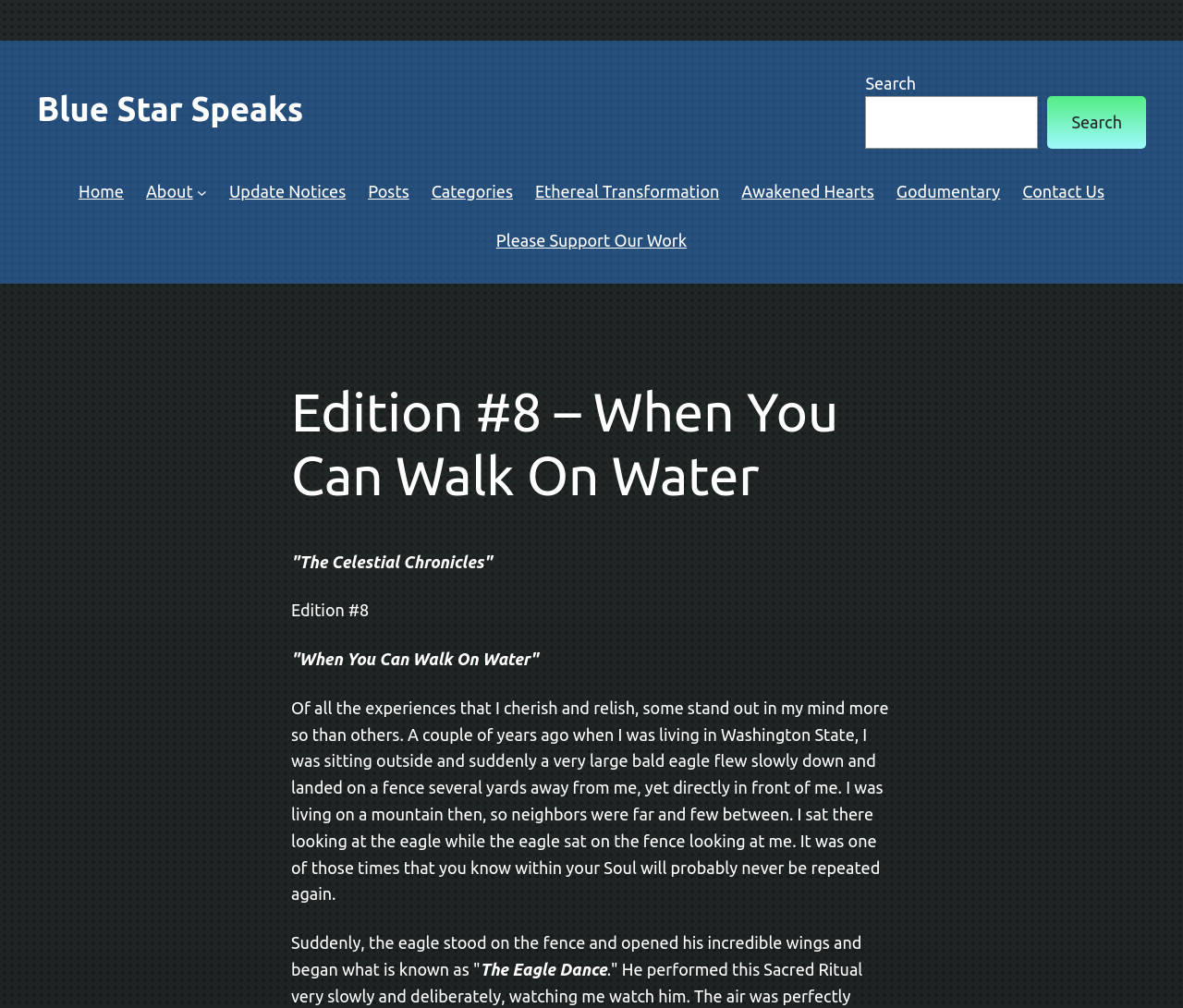Bounding box coordinates are specified in the format (top-left x, top-left y, bottom-right x, bottom-right y). All values are floating point numbers bounded between 0 and 1. Please provide the bounding box coordinate of the region this sentence describes: parent_node: Search name="s"

[0.732, 0.096, 0.878, 0.148]